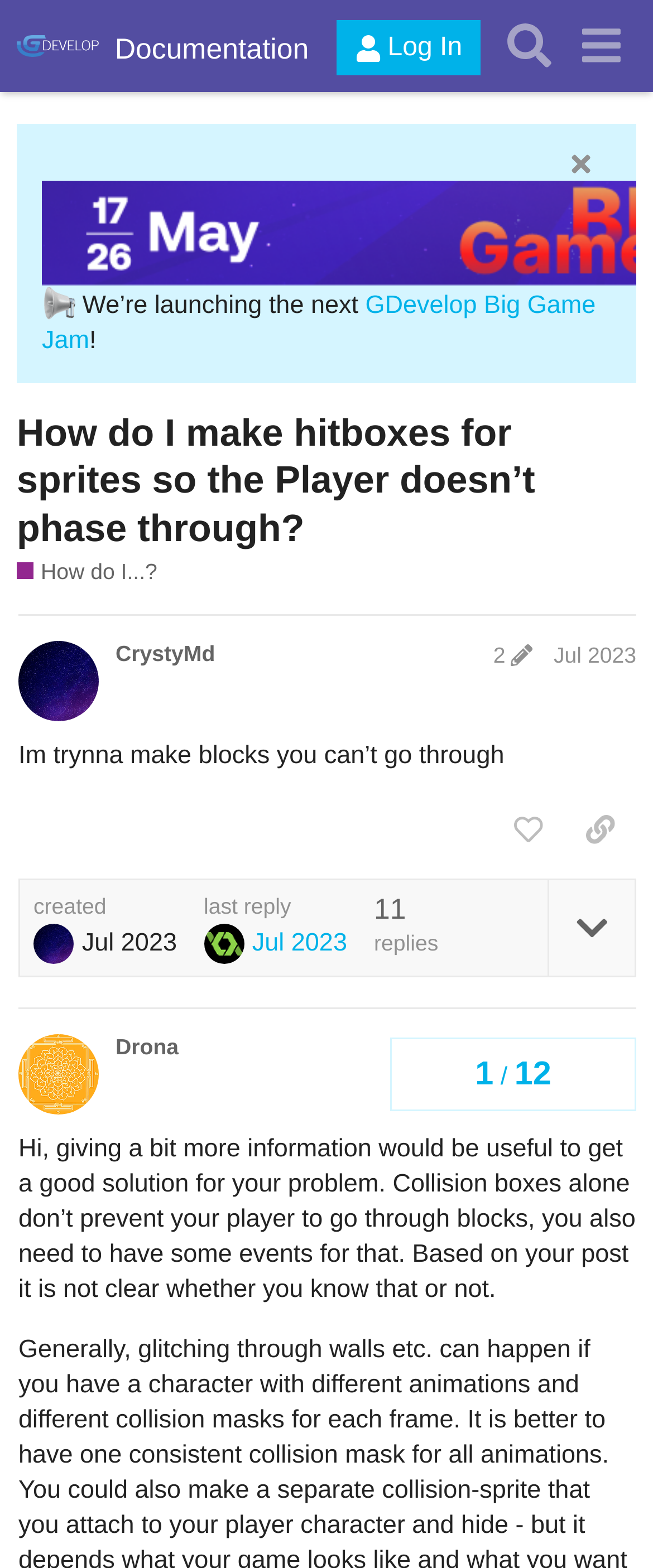Give a full account of the webpage's elements and their arrangement.

This webpage appears to be a forum discussion thread on the GDevelop Forum. At the top, there is a header section with a logo and links to "Documentation" and "Log In" or "Search" buttons. Below the header, there is a notification area with an image of a loudspeaker and a message about the "GDevelop Big Game Jam".

The main content of the page is a discussion thread with two posts. The first post, by user "CrystyMd", has a heading with the user's name and a timestamp. The post content is a short message asking about how to make hitboxes for sprites so the player doesn't phase through. Below the post, there are buttons to "like this post", "copy a link to this post to clipboard", and "expand topic details".

The second post, by user "Drona", is a response to the first post. It has a similar heading with the user's name and a timestamp. The post content is a longer message providing guidance on how to solve the problem, mentioning the need for collision boxes and events to prevent the player from going through blocks.

On the right side of the page, there is a navigation section showing the topic progress, with headings and numbers indicating the number of replies and views.